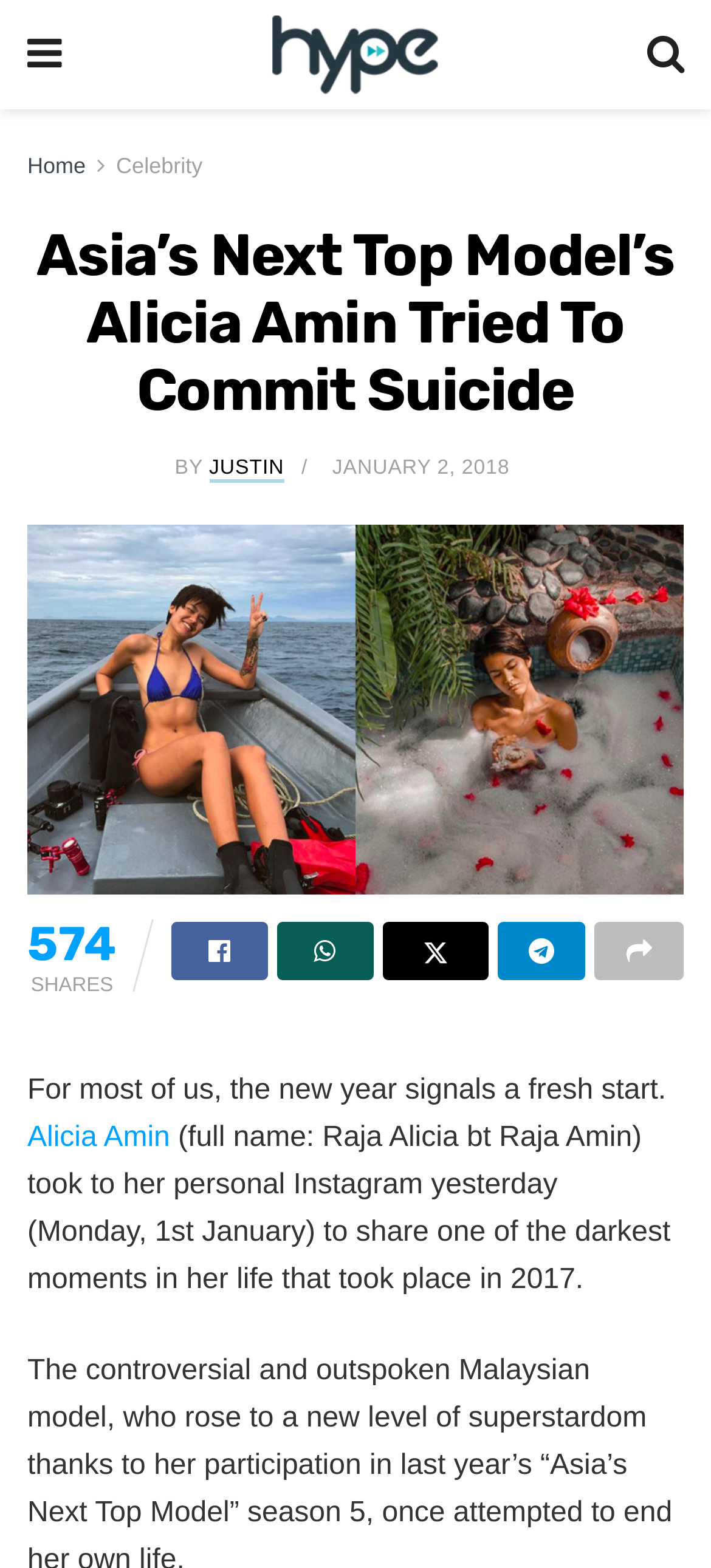Locate the bounding box coordinates of the area to click to fulfill this instruction: "Visit the homepage". The bounding box should be presented as four float numbers between 0 and 1, in the order [left, top, right, bottom].

[0.038, 0.098, 0.121, 0.114]